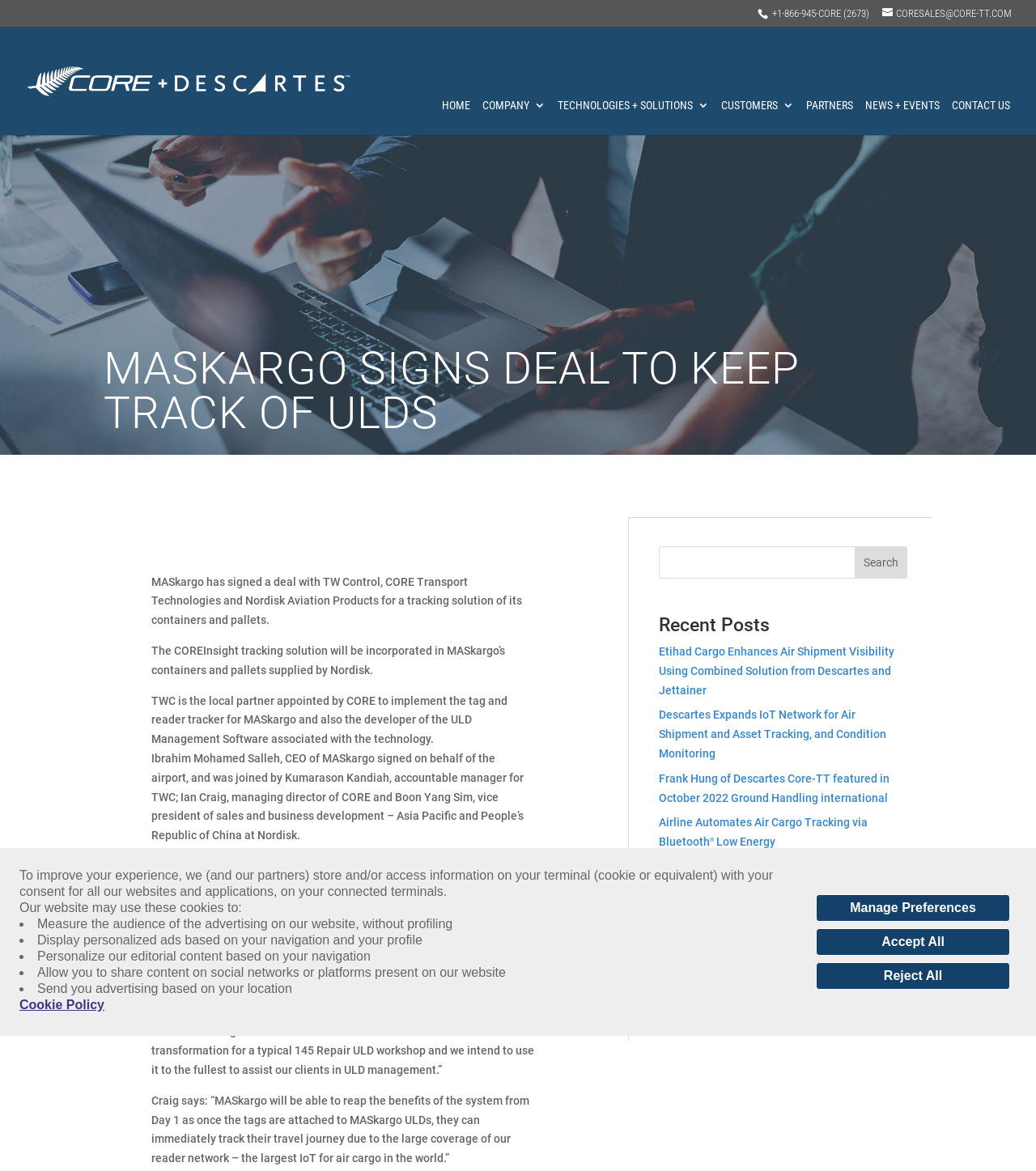Locate the bounding box coordinates of the clickable part needed for the task: "View recent posts".

[0.636, 0.526, 0.876, 0.549]